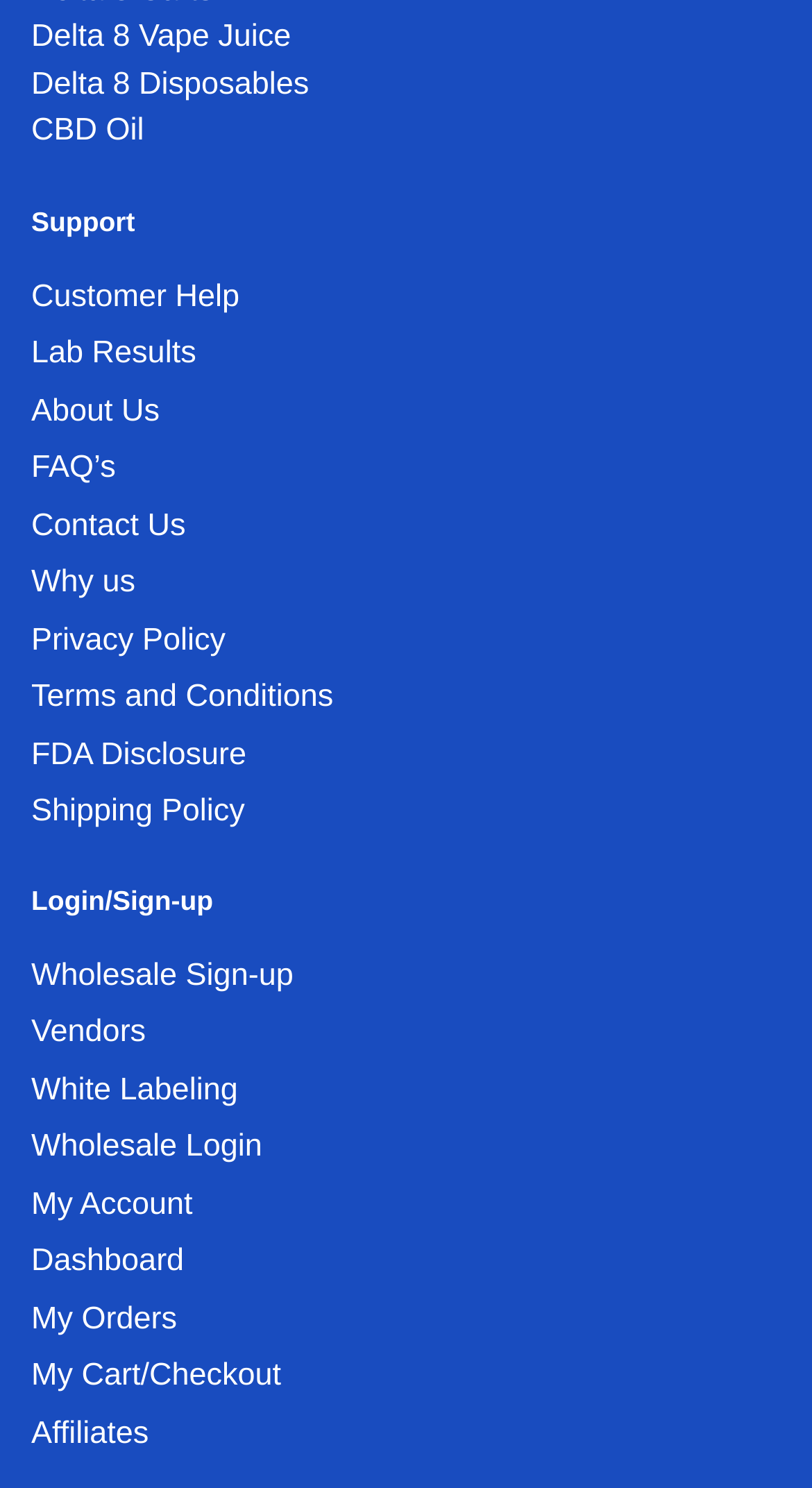Could you determine the bounding box coordinates of the clickable element to complete the instruction: "Login or sign up"? Provide the coordinates as four float numbers between 0 and 1, i.e., [left, top, right, bottom].

[0.038, 0.595, 0.262, 0.616]